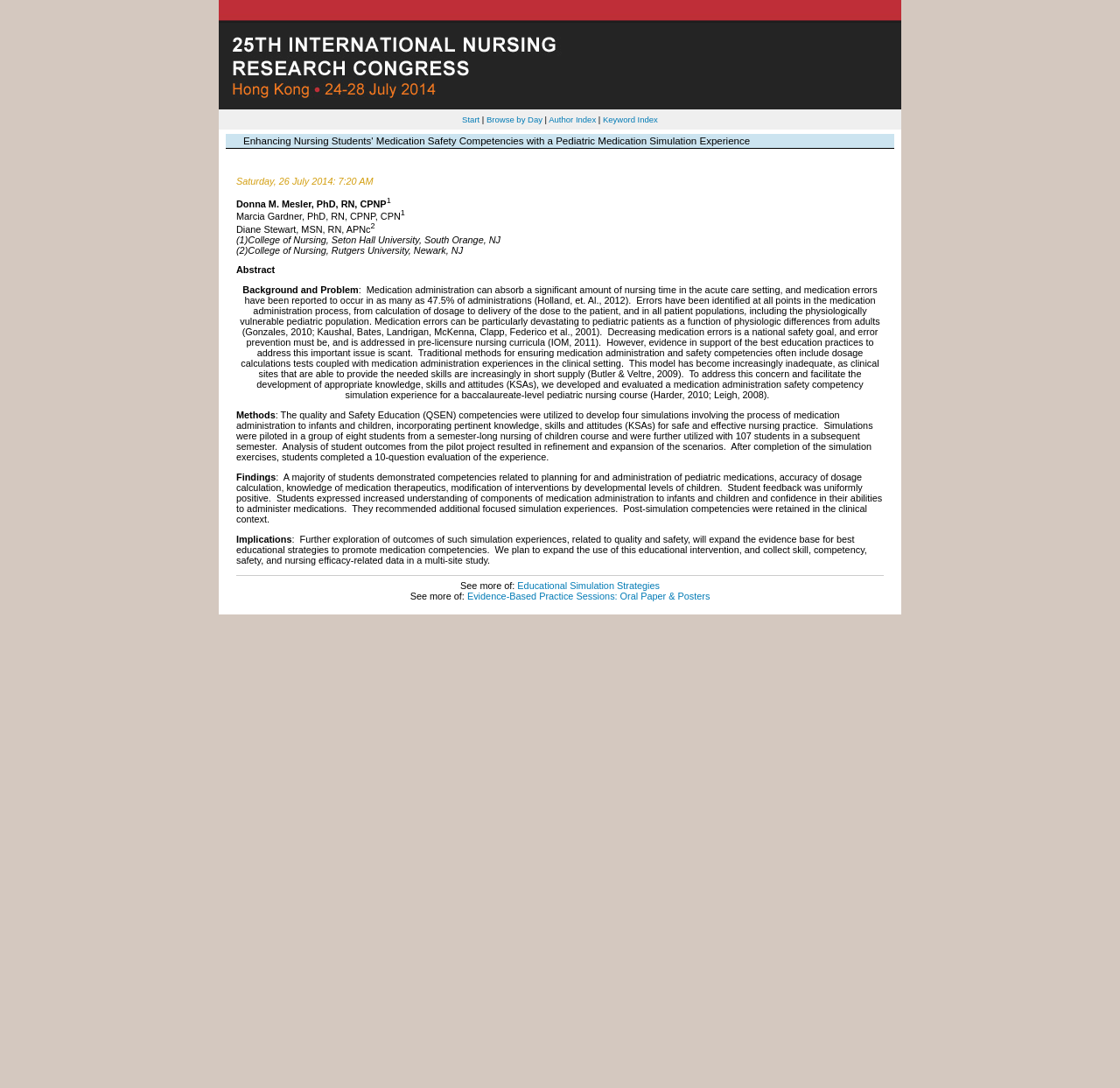Explain the webpage's layout and main content in detail.

This webpage appears to be a research paper titled "Enhancing Nursing Students' Medication Safety Competencies with a Pediatric Medication Simulation Experience" presented at Sigma Theta Tau International's 25th International Nursing Research Congress. 

At the top of the page, there is a link to "Visit Client Website" accompanied by an image, followed by several navigation links, including "Start", "Browse by Day", "Author Index", and "Keyword Index". 

Below these links, the title of the paper is displayed as a heading, along with the date and time of the presentation, "Saturday, 26 July 2014: 7:20 AM". 

The authors of the paper, Donna M. Mesler, Marcia Gardner, and Diane Stewart, are listed along with their affiliations and superscript numbers. 

The abstract of the paper is divided into sections, including "Background and Problem", "Methods", "Findings", and "Implications". The text in these sections describes the issue of medication errors in pediatric patients, the development and evaluation of a medication administration safety competency simulation experience, and the results of the study. 

At the bottom of the page, there are links to related topics, including "Educational Simulation Strategies" and "Evidence-Based Practice Sessions: Oral Paper & Posters".